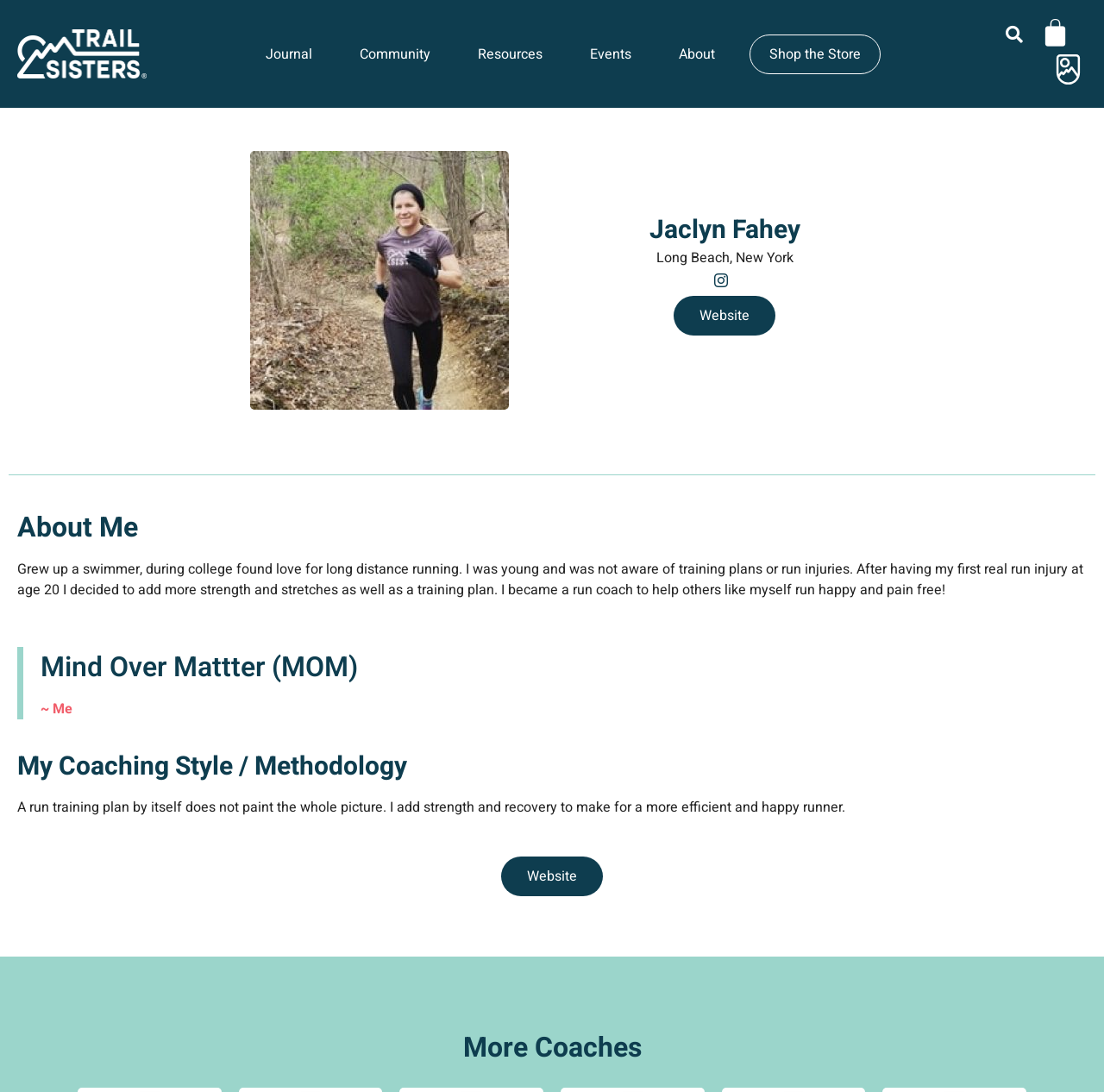Using the given description, provide the bounding box coordinates formatted as (top-left x, top-left y, bottom-right x, bottom-right y), with all values being floating point numbers between 0 and 1. Description: Community

[0.314, 0.031, 0.409, 0.068]